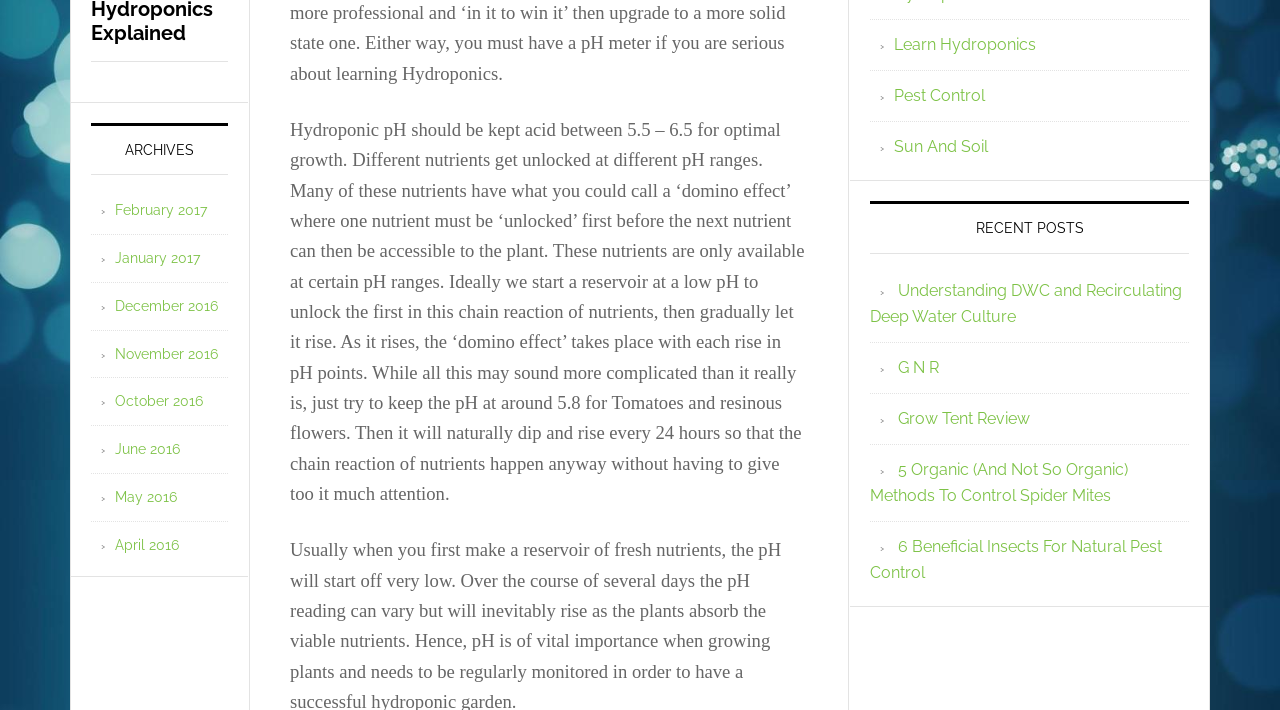Identify the bounding box coordinates of the section that should be clicked to achieve the task described: "Read recent post about DWC and Recirculating Deep Water Culture".

[0.68, 0.396, 0.923, 0.459]